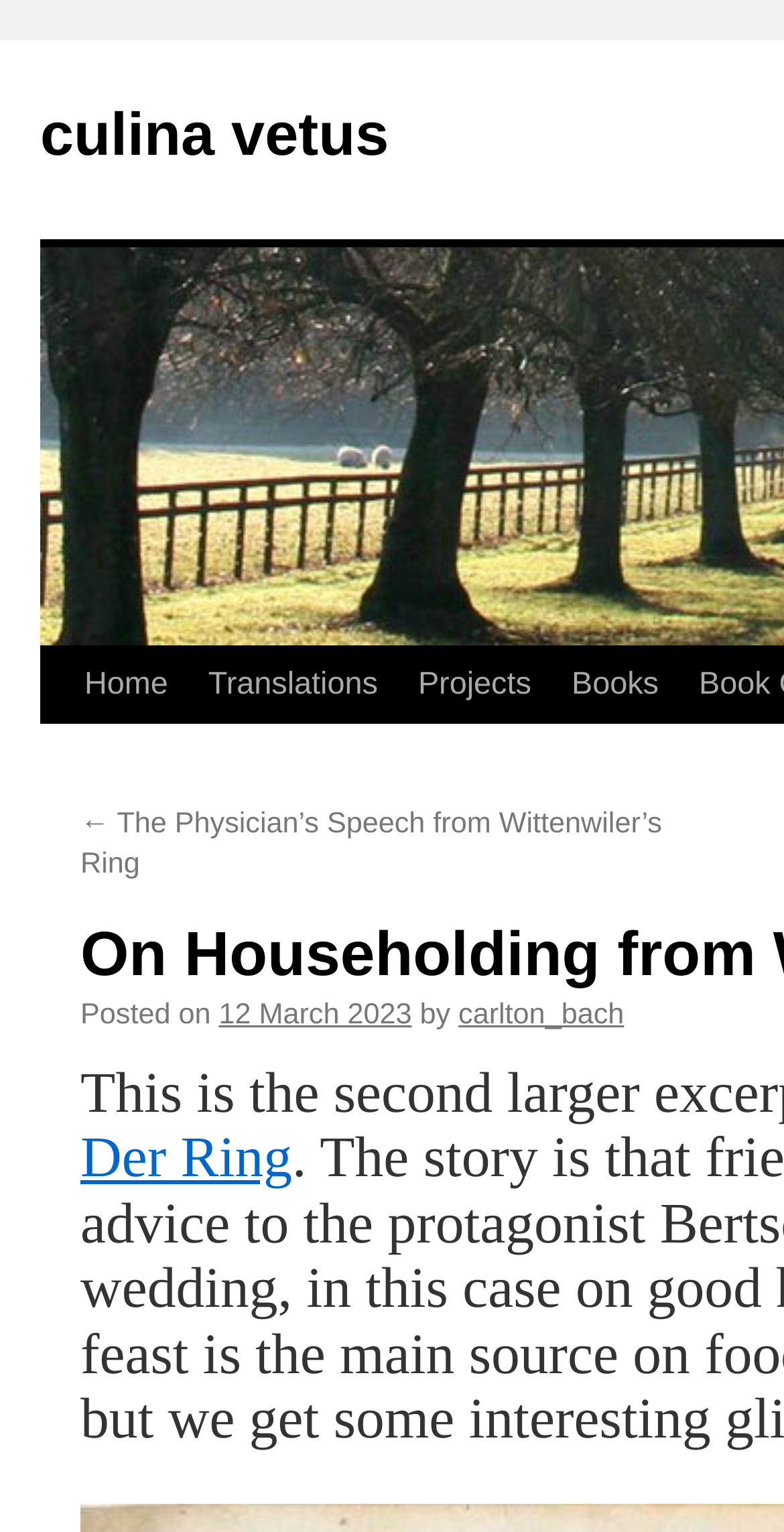Provide the bounding box coordinates for the area that should be clicked to complete the instruction: "visit Der Ring page".

[0.103, 0.736, 0.373, 0.777]